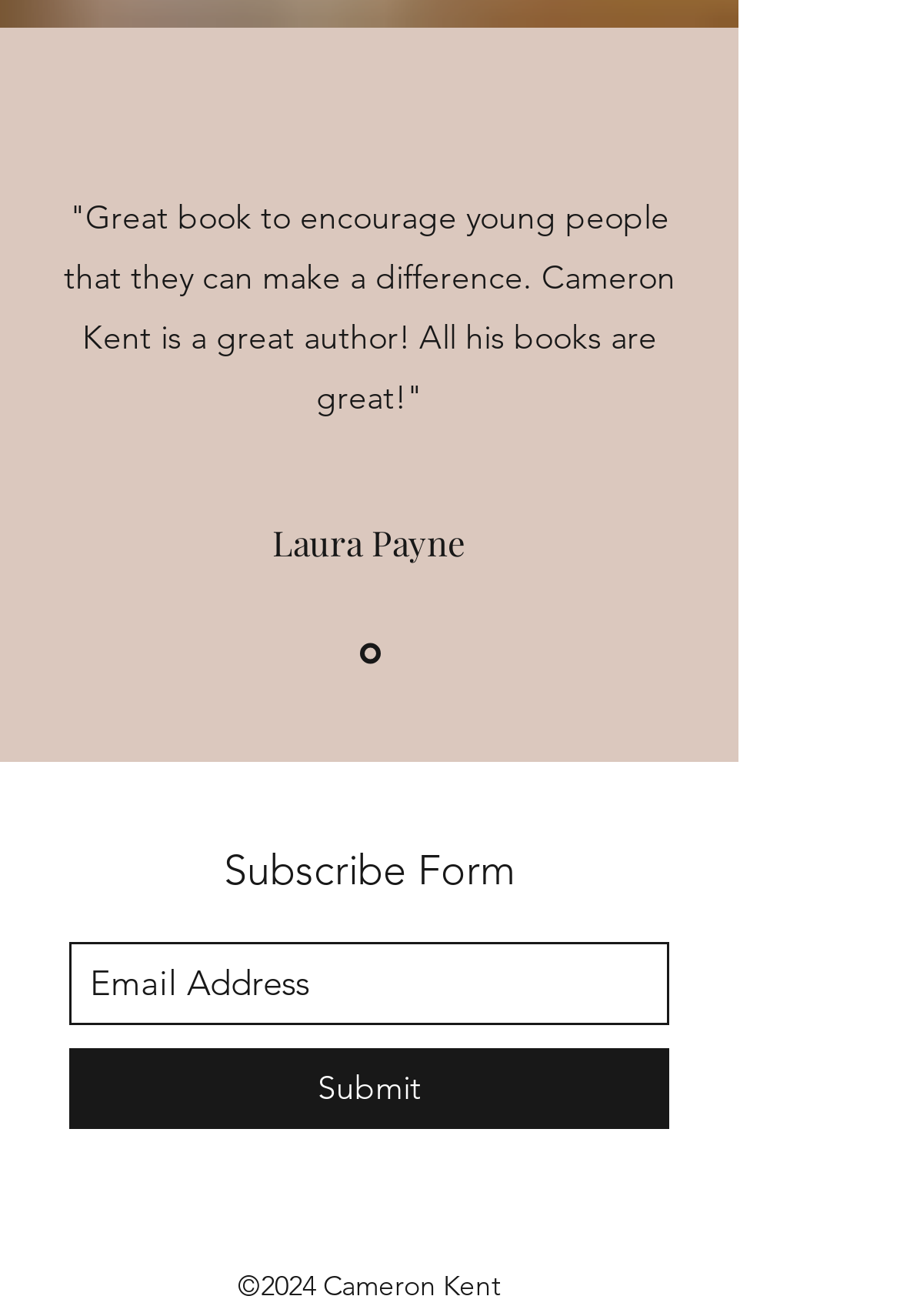What is the purpose of the textbox?
Examine the image closely and answer the question with as much detail as possible.

The textbox is labeled as 'Email Address' and is required, which implies that it is used to collect email addresses from users, likely for subscription or newsletter purposes.